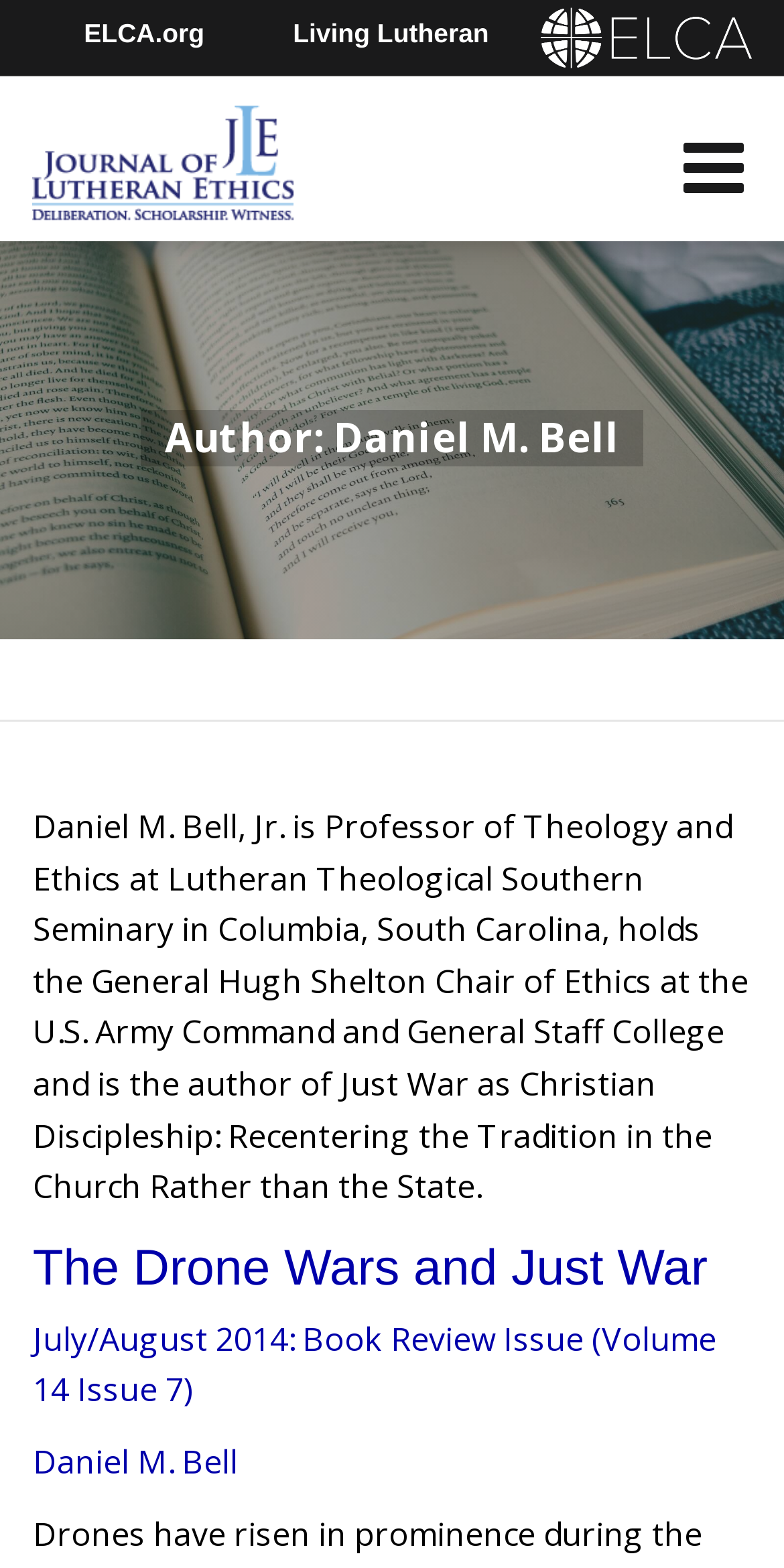Answer the question using only one word or a concise phrase: How many links are there on the webpage?

7